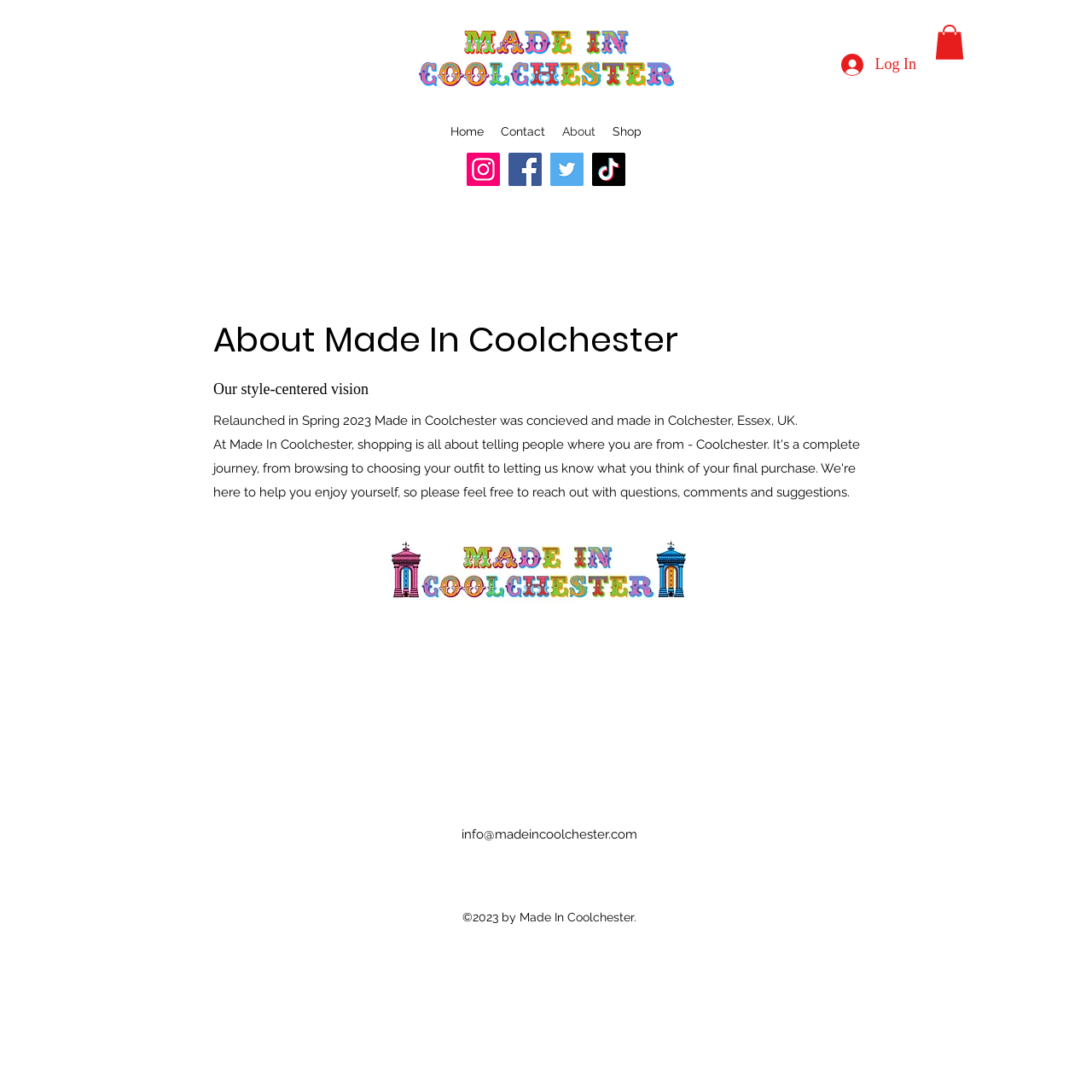Pinpoint the bounding box coordinates of the area that should be clicked to complete the following instruction: "Click the Log In button". The coordinates must be given as four float numbers between 0 and 1, i.e., [left, top, right, bottom].

[0.759, 0.042, 0.85, 0.076]